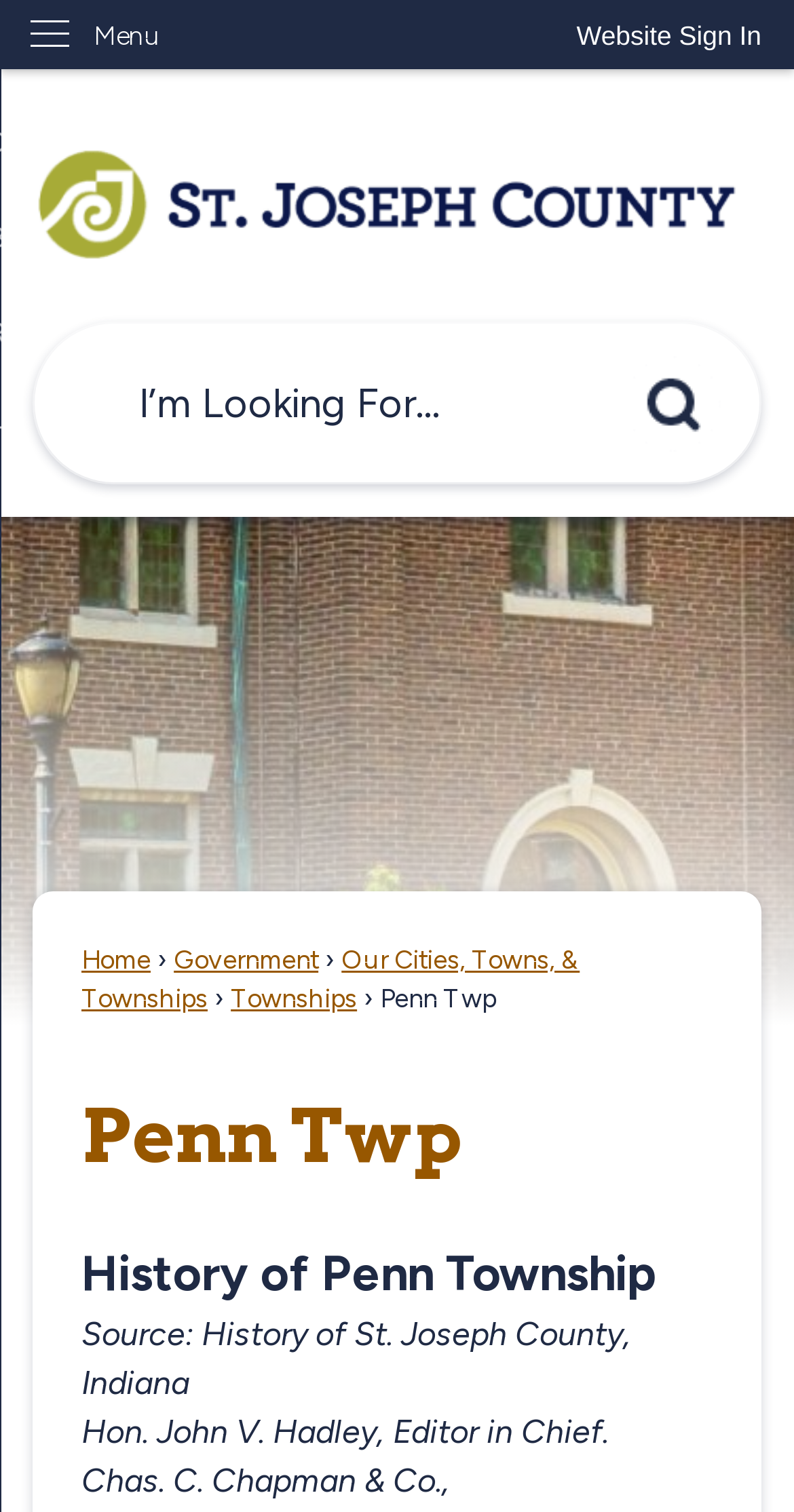What is the purpose of the button with the text 'Search'?
Provide a short answer using one word or a brief phrase based on the image.

To search the website